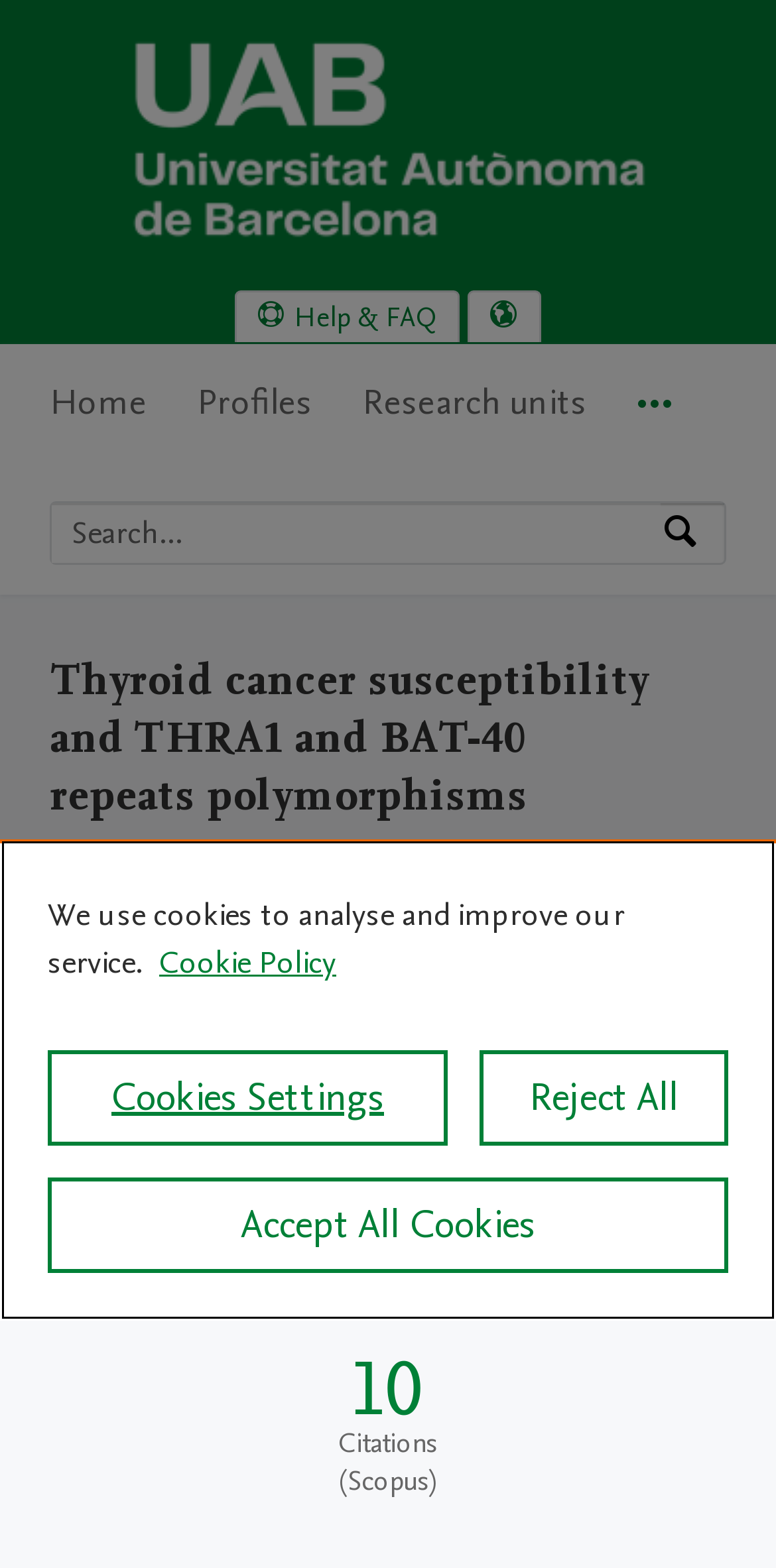Could you indicate the bounding box coordinates of the region to click in order to complete this instruction: "Get help and FAQ".

[0.305, 0.186, 0.59, 0.218]